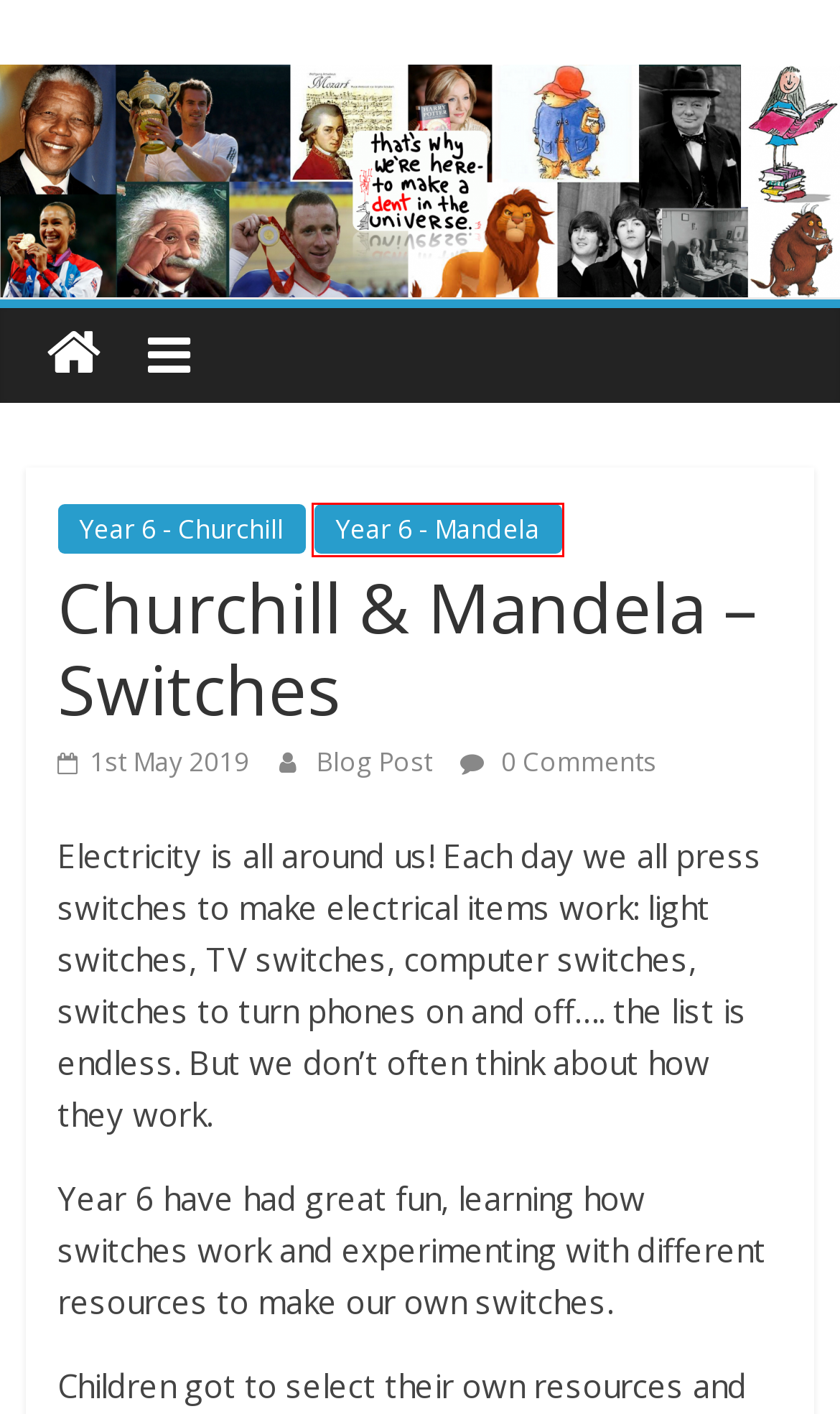Observe the screenshot of a webpage with a red bounding box around an element. Identify the webpage description that best fits the new page after the element inside the bounding box is clicked. The candidates are:
A. Robinson Class
B. Year 6 – Churchill
C. Year 6 – Mandela
D. The Merchant of Venice
E. Churchill: A fabulous start to the year!
F. Log In ‹  — WordPress
G. Blog Post
H. Blog Tool, Publishing Platform, and CMS – WordPress.org

C